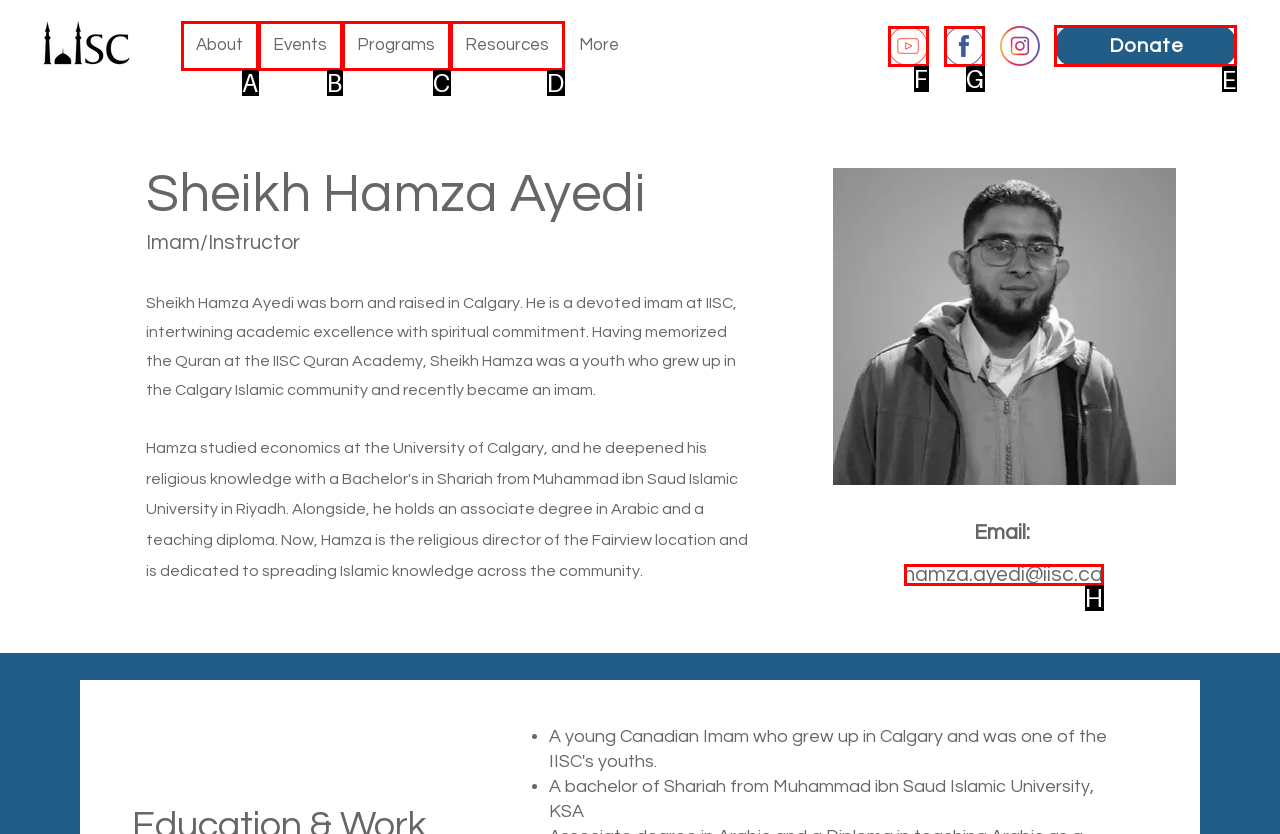Figure out which option to click to perform the following task: Learn about the company's mission
Provide the letter of the correct option in your response.

None